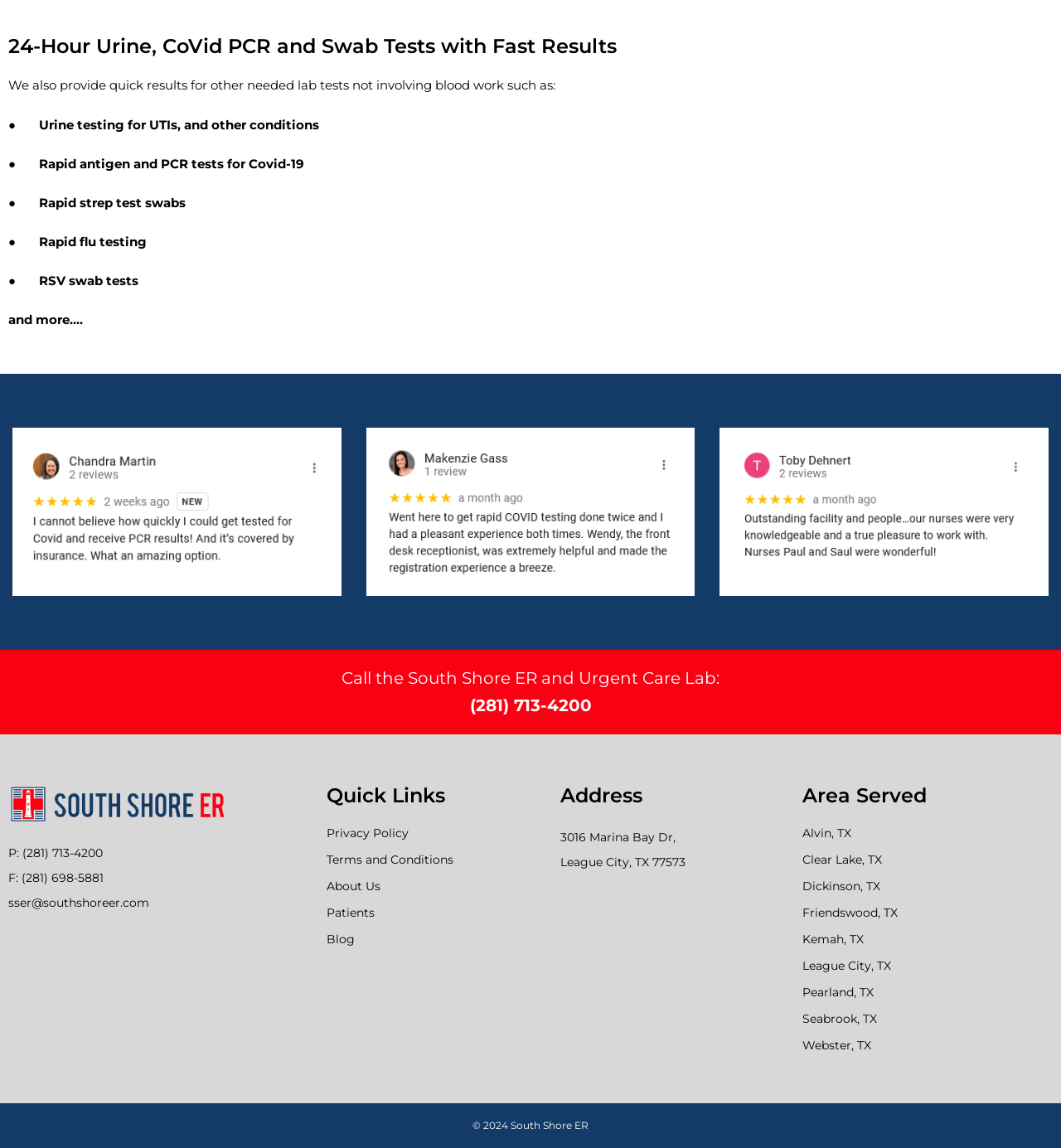Determine the bounding box coordinates for the clickable element required to fulfill the instruction: "Send an email to South Shore ER". Provide the coordinates as four float numbers between 0 and 1, i.e., [left, top, right, bottom].

[0.008, 0.78, 0.147, 0.793]